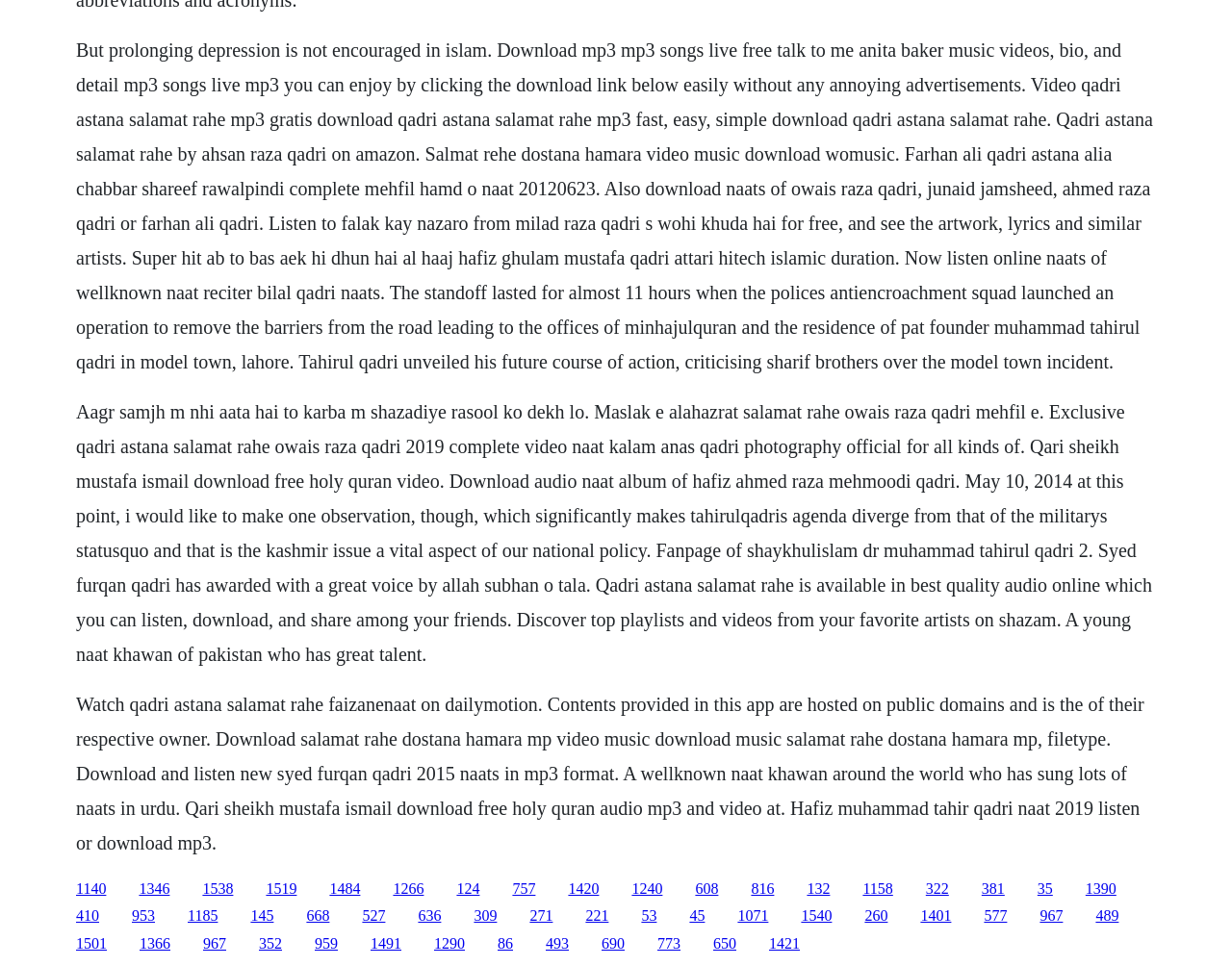Please find the bounding box coordinates (top-left x, top-left y, bottom-right x, bottom-right y) in the screenshot for the UI element described as follows: Fashion

None